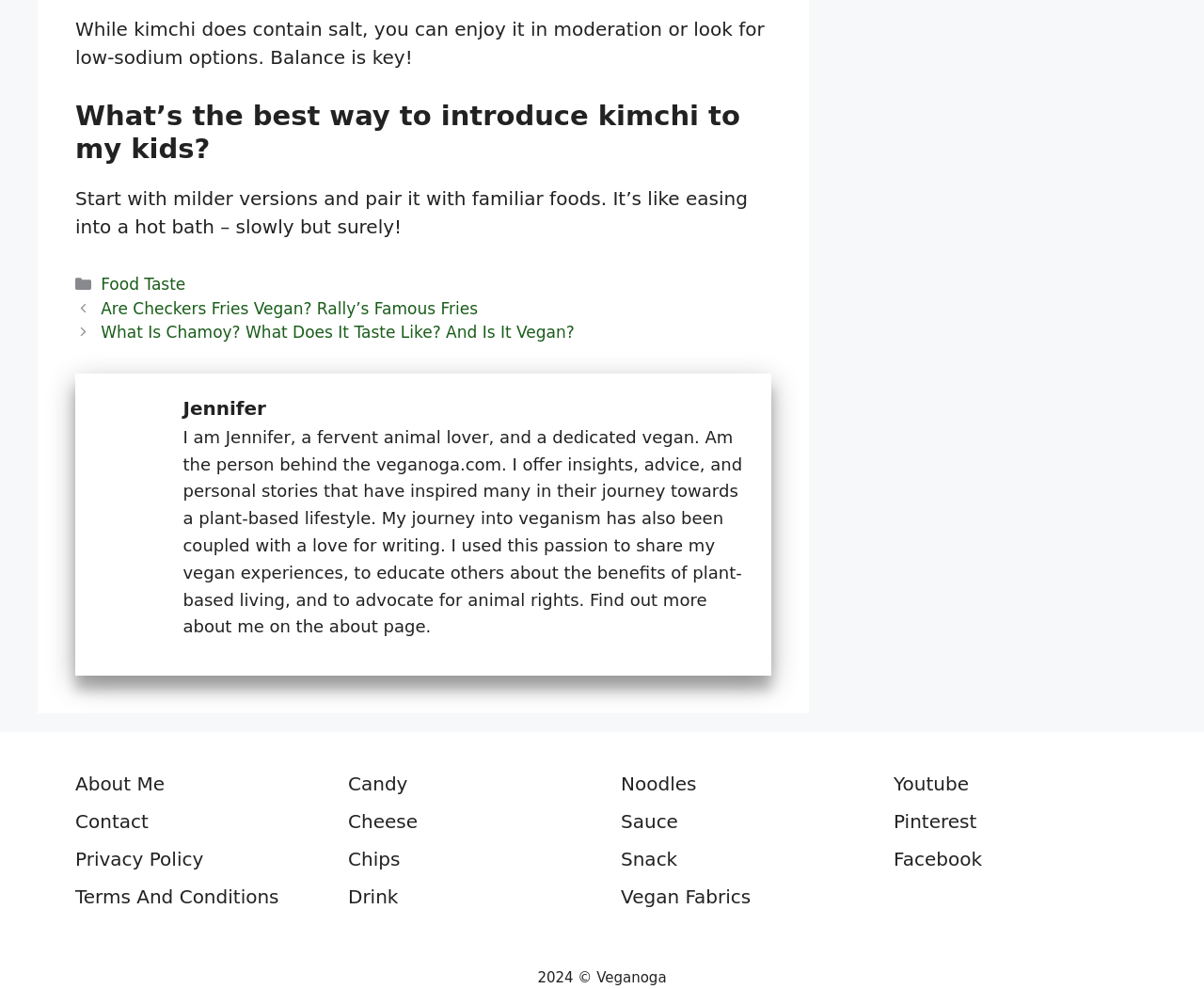Respond to the question below with a concise word or phrase:
What is the author's name?

Jennifer